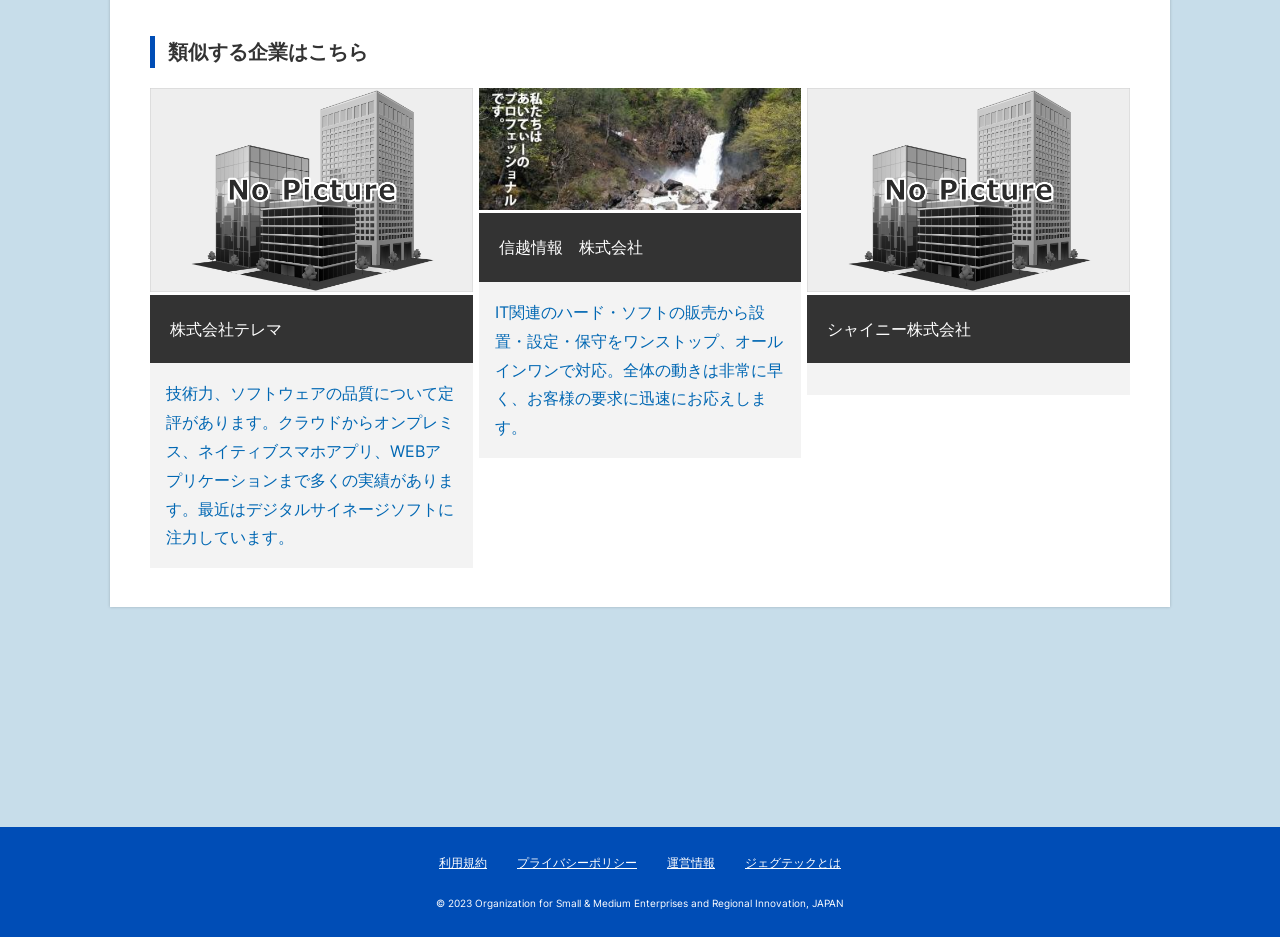Show the bounding box coordinates for the element that needs to be clicked to execute the following instruction: "Visit Home page". Provide the coordinates in the form of four float numbers between 0 and 1, i.e., [left, top, right, bottom].

None